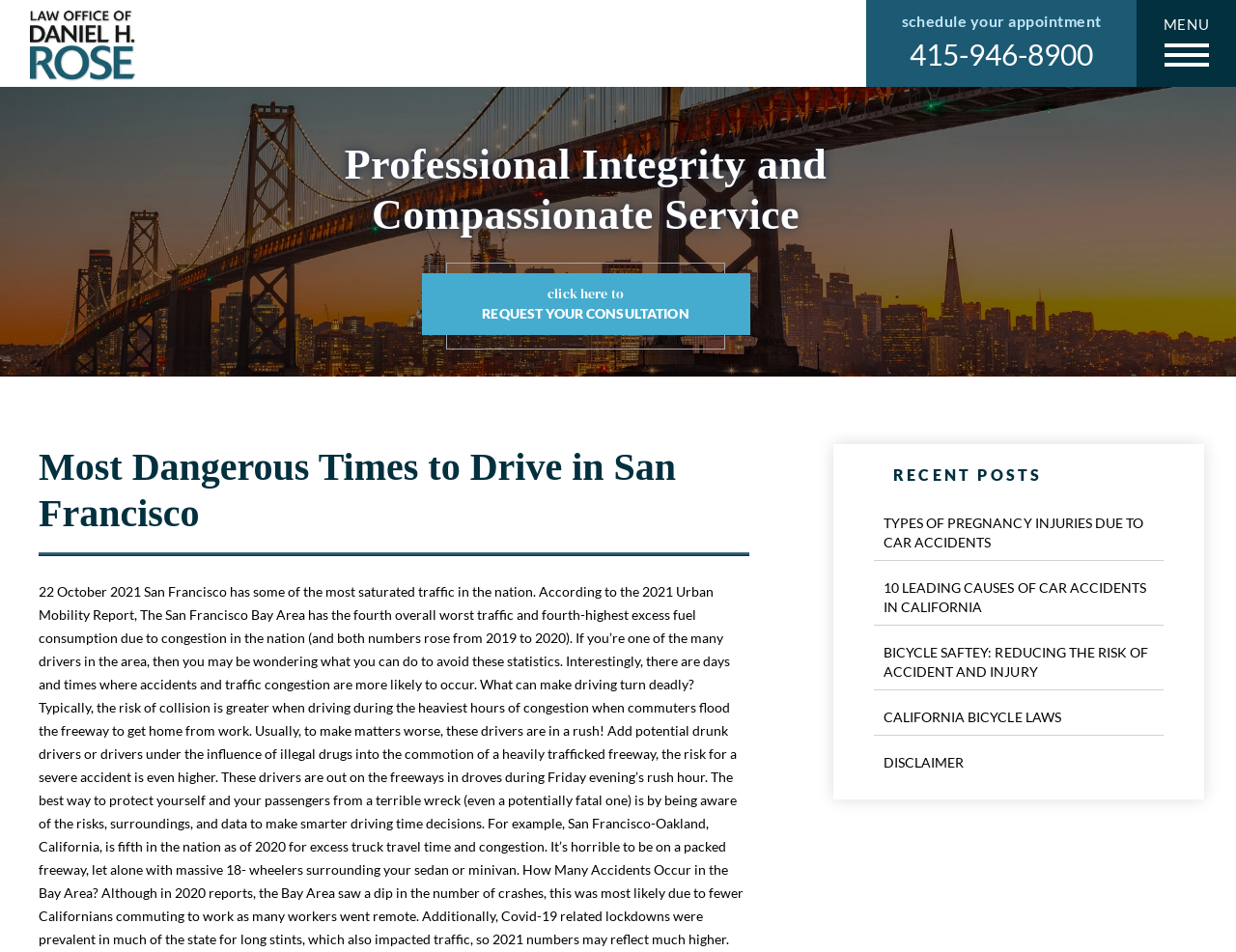What is the phone number to schedule an appointment?
Using the image, give a concise answer in the form of a single word or short phrase.

415-946-8900